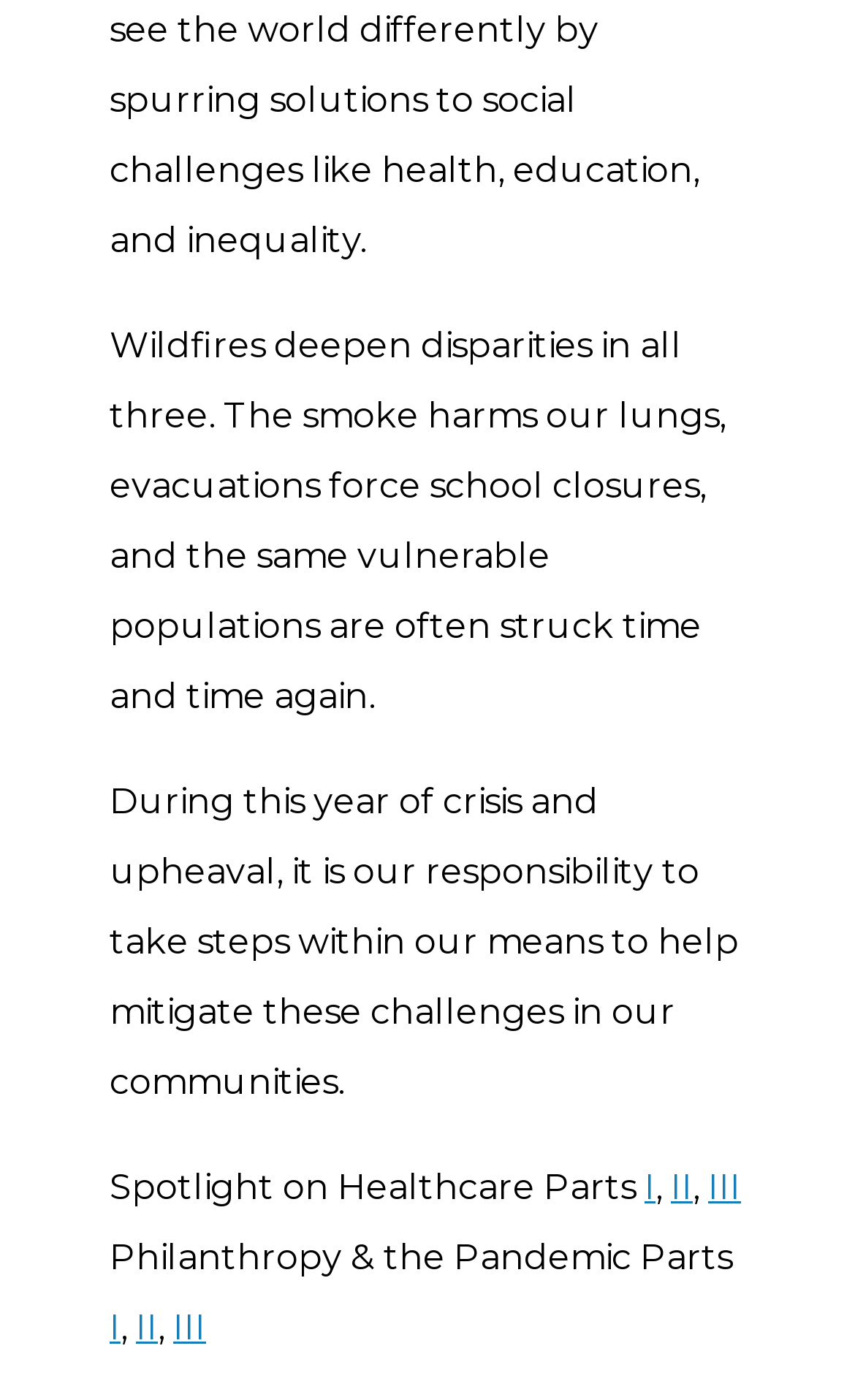Refer to the image and answer the question with as much detail as possible: What is the topic of the first part of Philanthropy & the Pandemic?

I looked at the link following the text 'Philanthropy & the Pandemic Parts', which is 'I', indicating that the topic of the first part of Philanthropy & the Pandemic is 'I'.